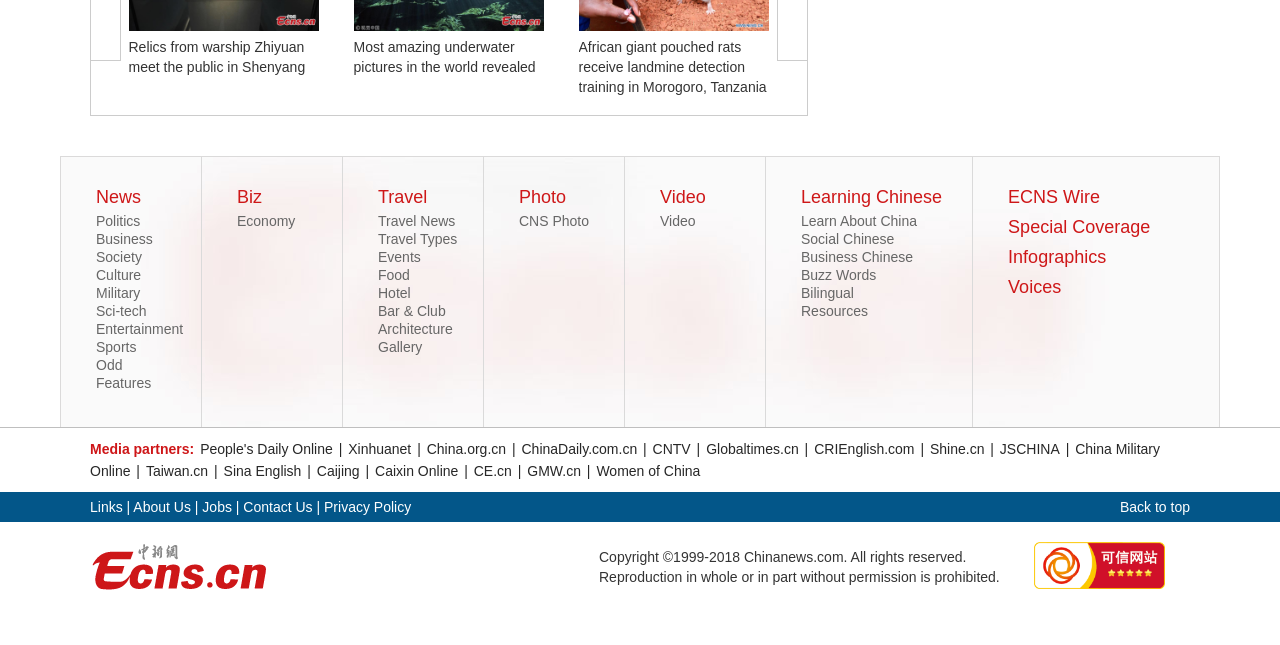Show the bounding box coordinates for the HTML element described as: "Buzz Words".

[0.626, 0.414, 0.685, 0.439]